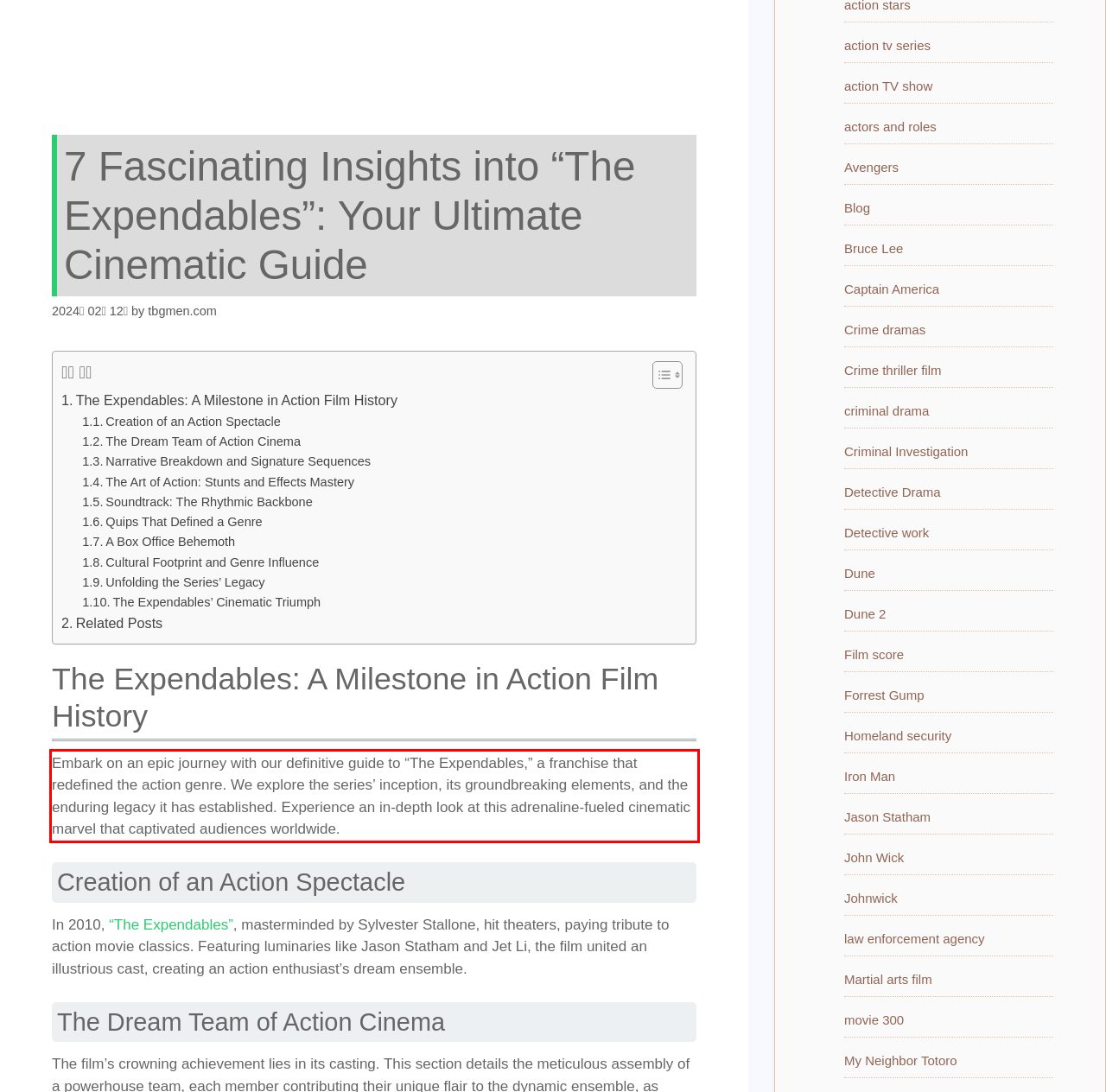Locate the red bounding box in the provided webpage screenshot and use OCR to determine the text content inside it.

Embark on an epic journey with our definitive guide to “The Expendables,” a franchise that redefined the action genre. We explore the series’ inception, its groundbreaking elements, and the enduring legacy it has established. Experience an in-depth look at this adrenaline-fueled cinematic marvel that captivated audiences worldwide.